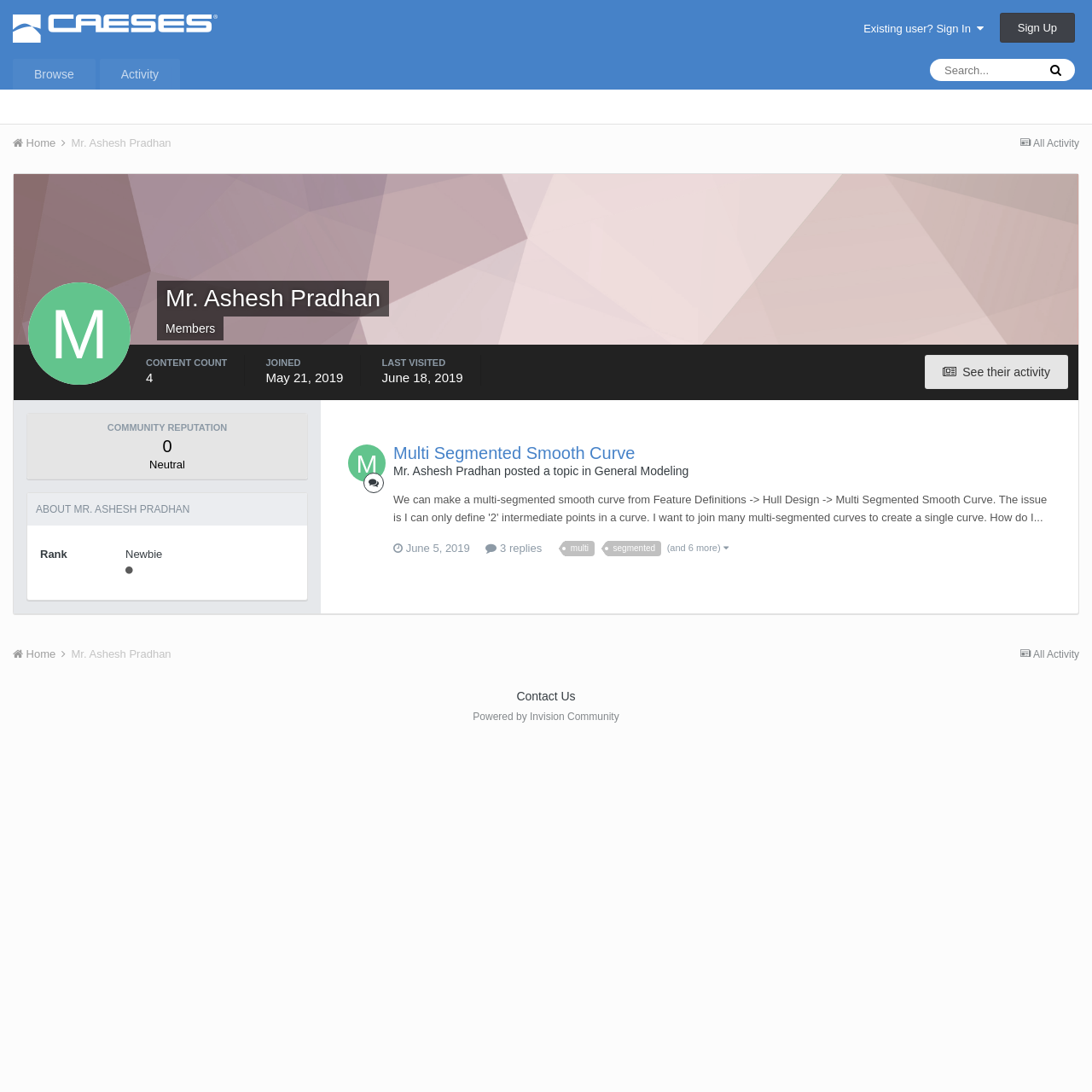What is the topic posted by Mr. Ashesh Pradhan?
Based on the screenshot, give a detailed explanation to answer the question.

The topic posted by Mr. Ashesh Pradhan can be found in the section where his profile information is displayed, and it is mentioned as 'Multi Segmented Smooth Curve'.